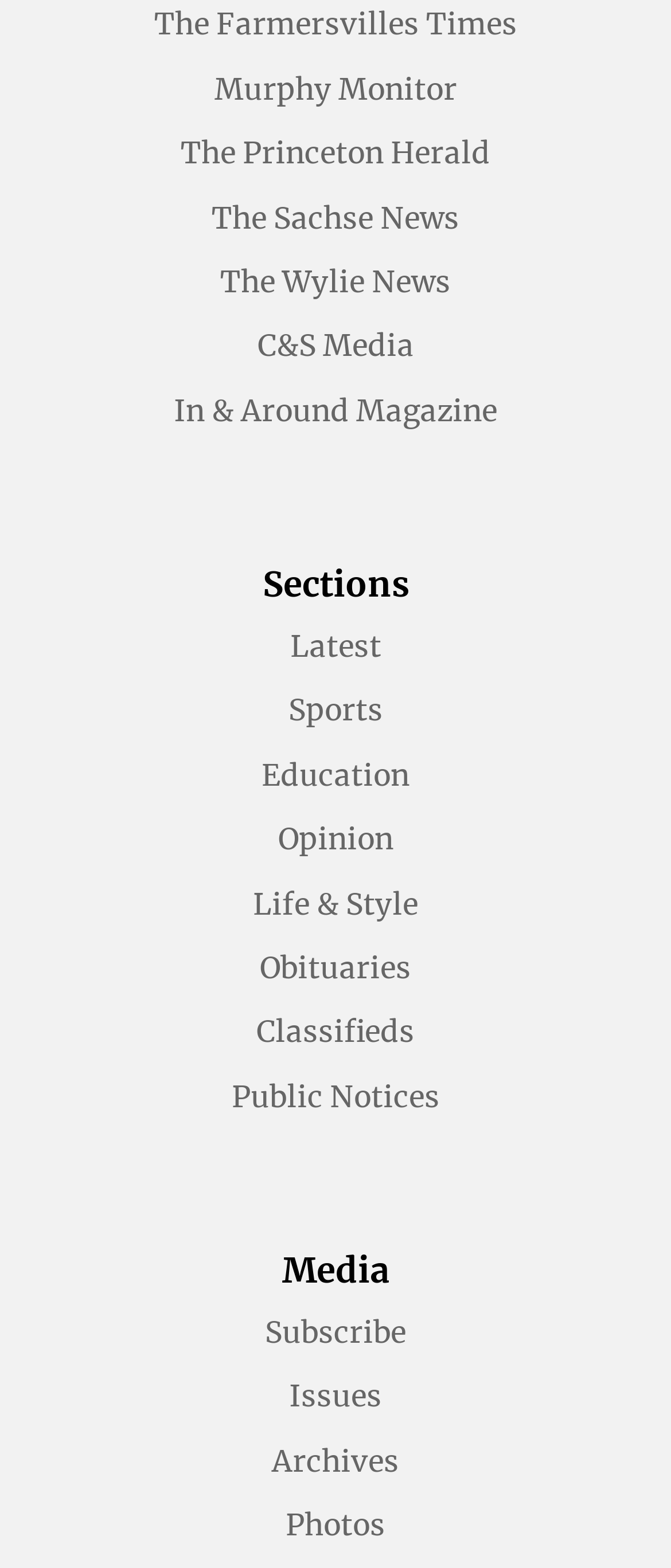Please answer the following question using a single word or phrase: 
What types of media are available?

Issues, Archives, Photos